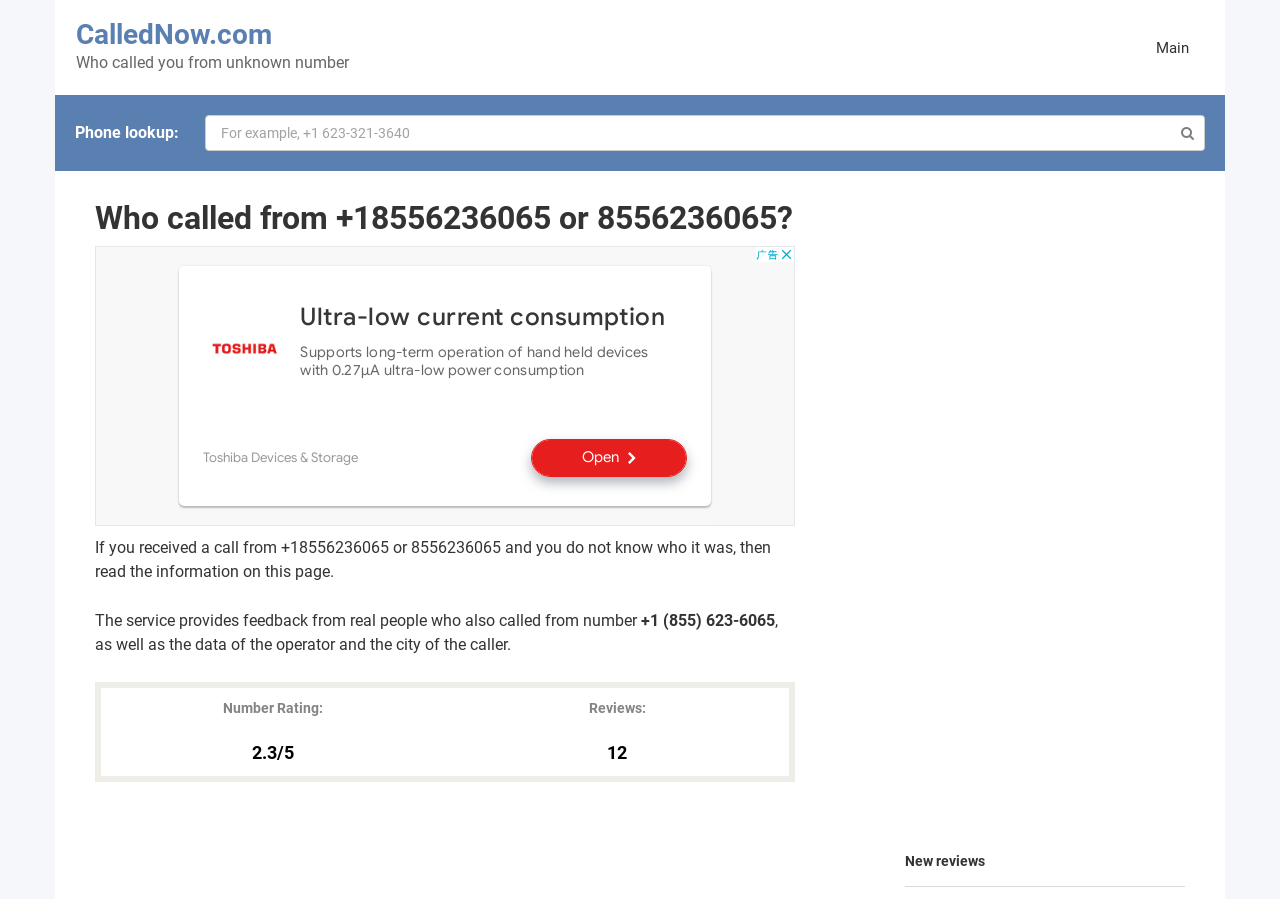What is the rating of the phone number?
Please give a well-detailed answer to the question.

The rating of the phone number is displayed in the table with the label 'Number Rating:' and the value '2.3/5'.